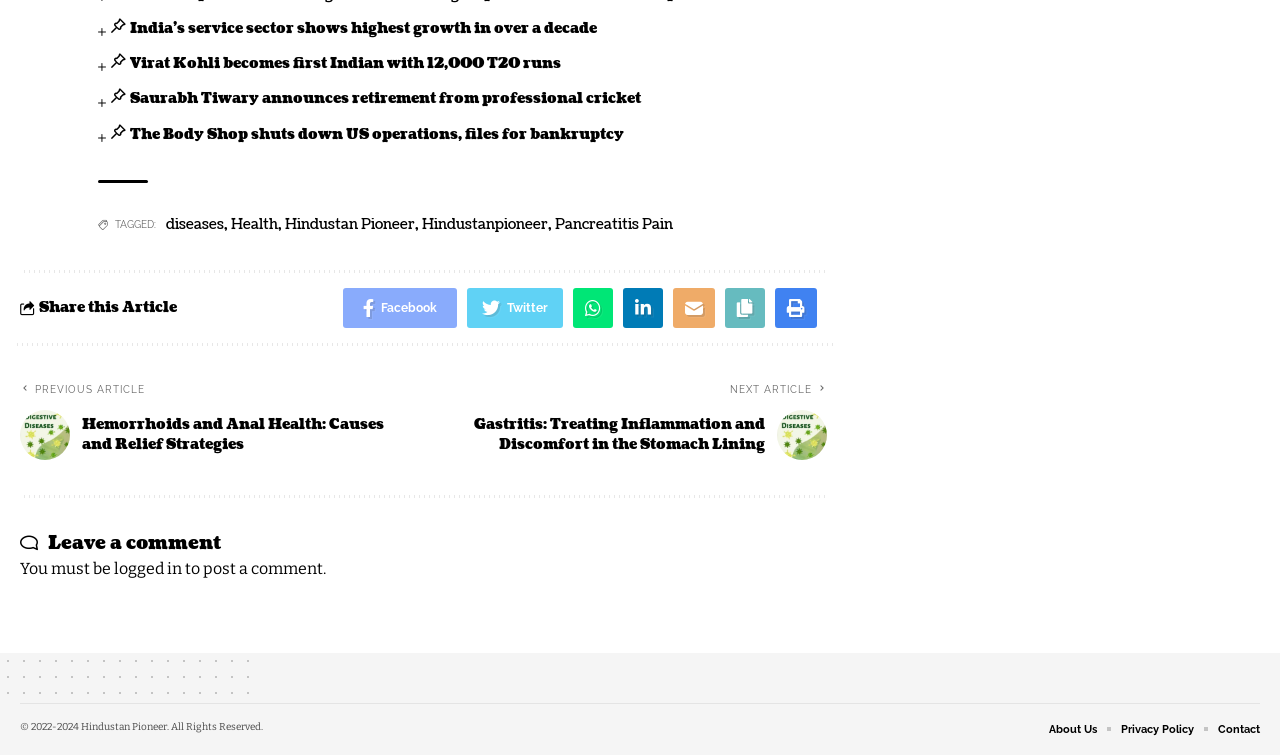Bounding box coordinates are to be given in the format (top-left x, top-left y, bottom-right x, bottom-right y). All values must be floating point numbers between 0 and 1. Provide the bounding box coordinate for the UI element described as: Powered by Ghost

None